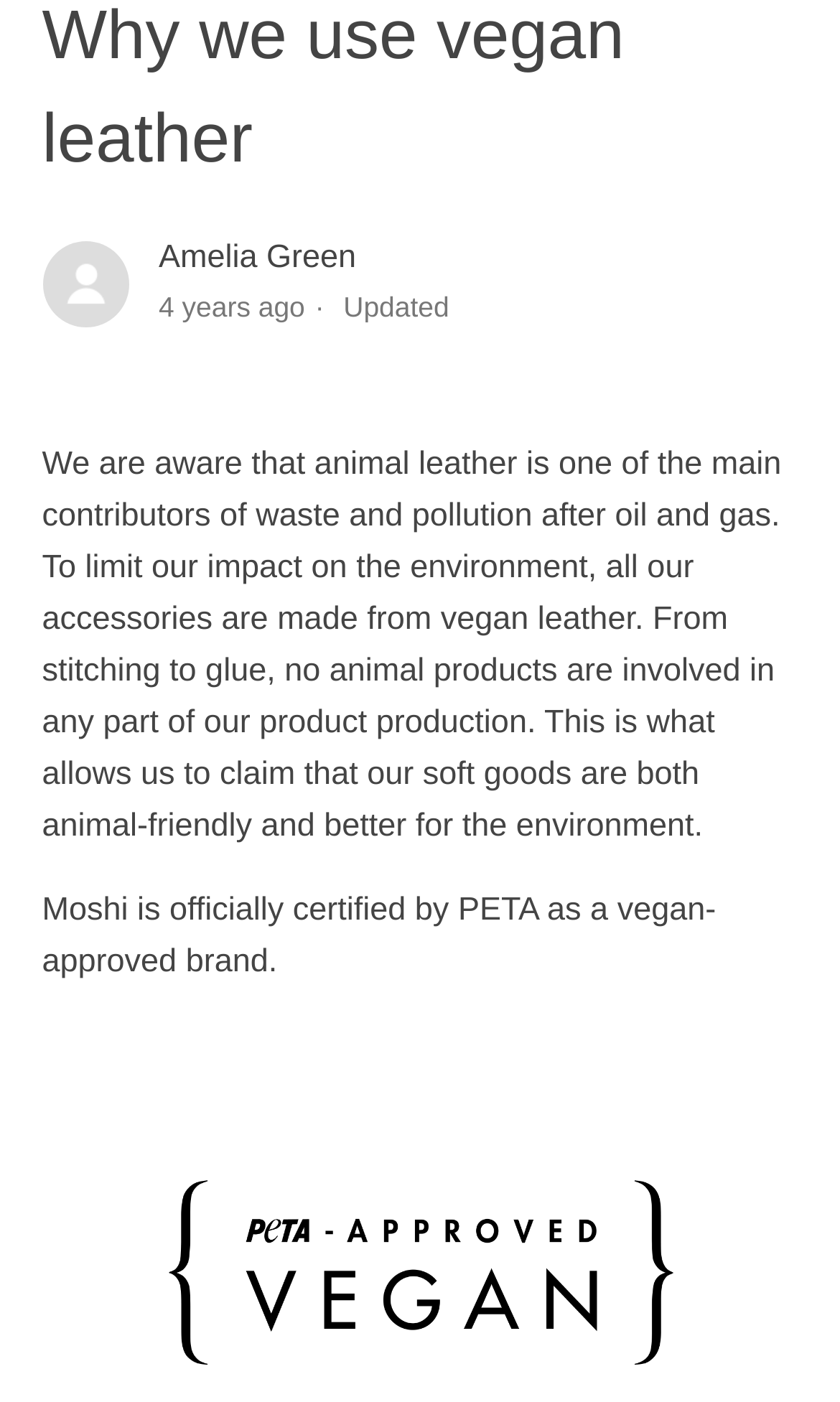Using the description: "How to Treya bundle?", determine the UI element's bounding box coordinates. Ensure the coordinates are in the format of four float numbers between 0 and 1, i.e., [left, top, right, bottom].

[0.05, 0.251, 0.95, 0.316]